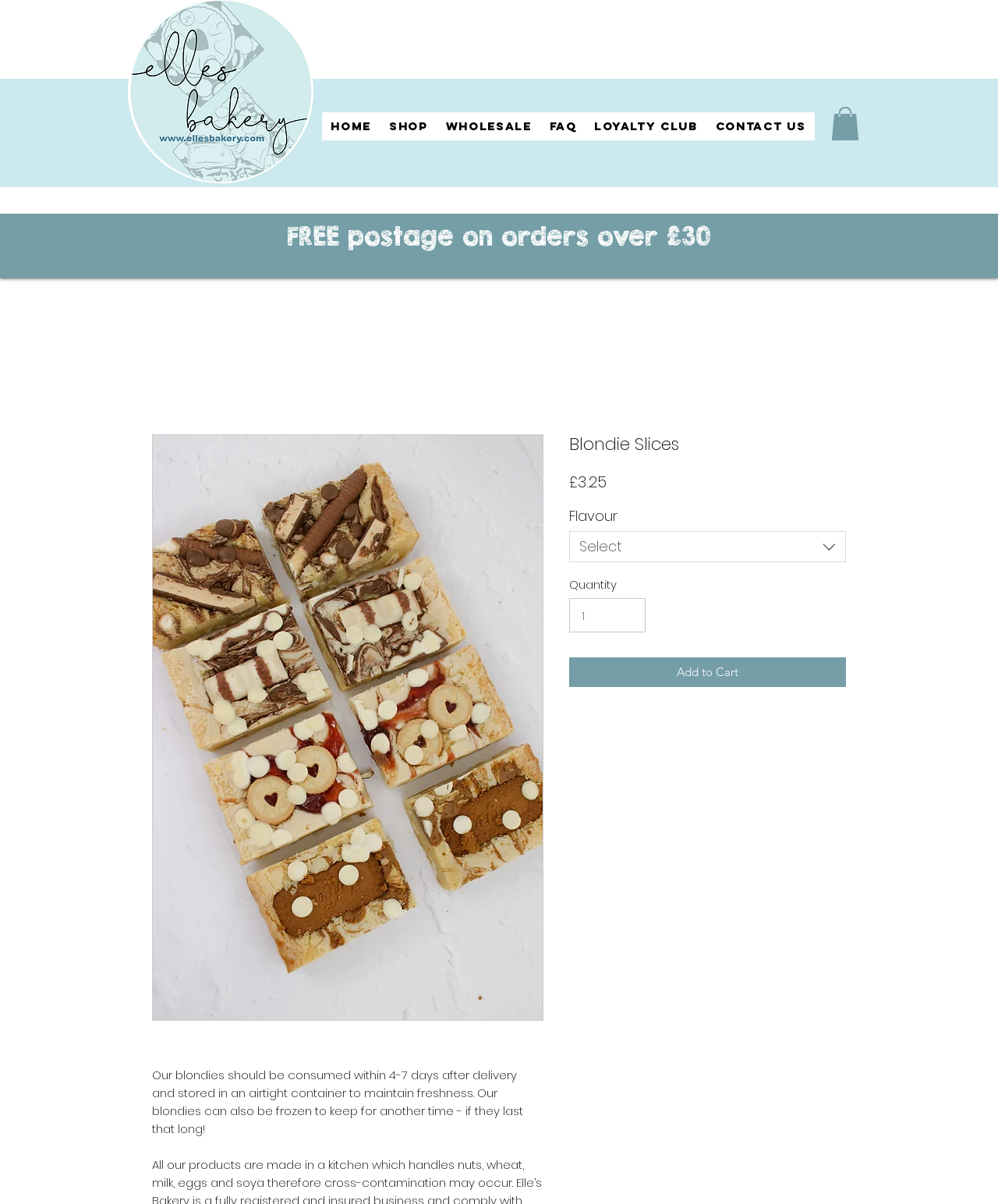Given the webpage screenshot, identify the bounding box of the UI element that matches this description: "630 Likes".

None